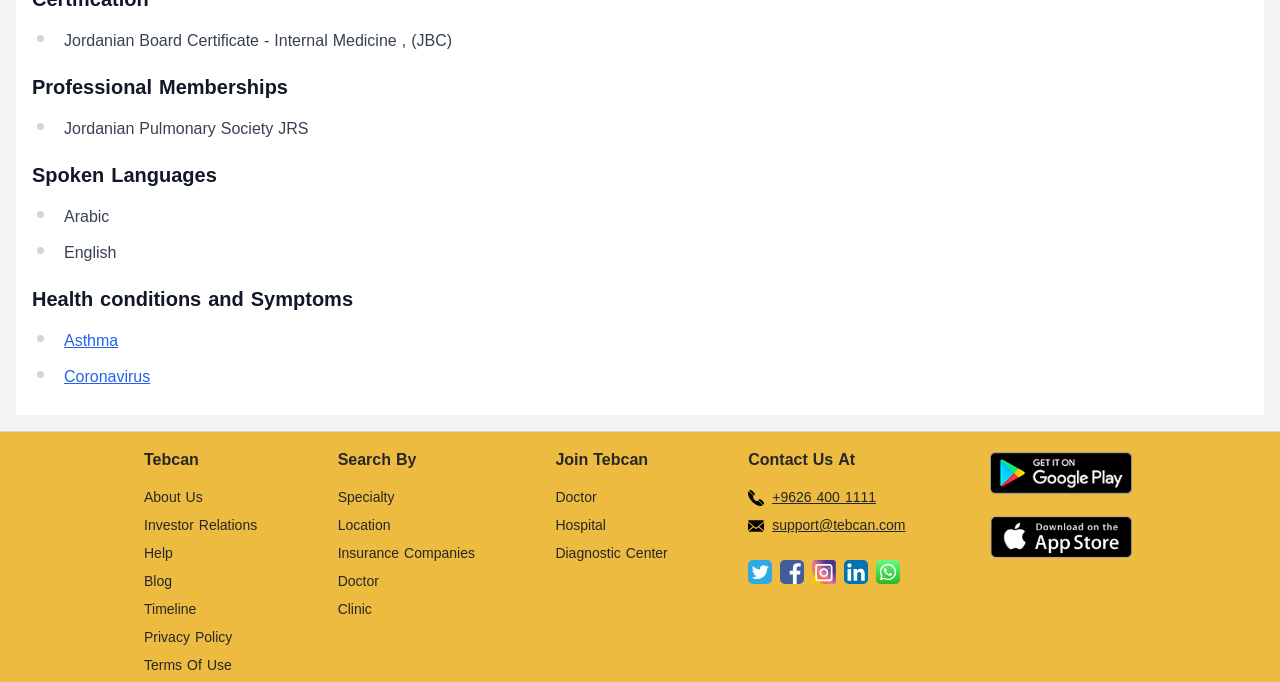Please identify the bounding box coordinates of the element I should click to complete this instruction: 'Click on Professional Memberships'. The coordinates should be given as four float numbers between 0 and 1, like this: [left, top, right, bottom].

[0.025, 0.104, 0.508, 0.151]